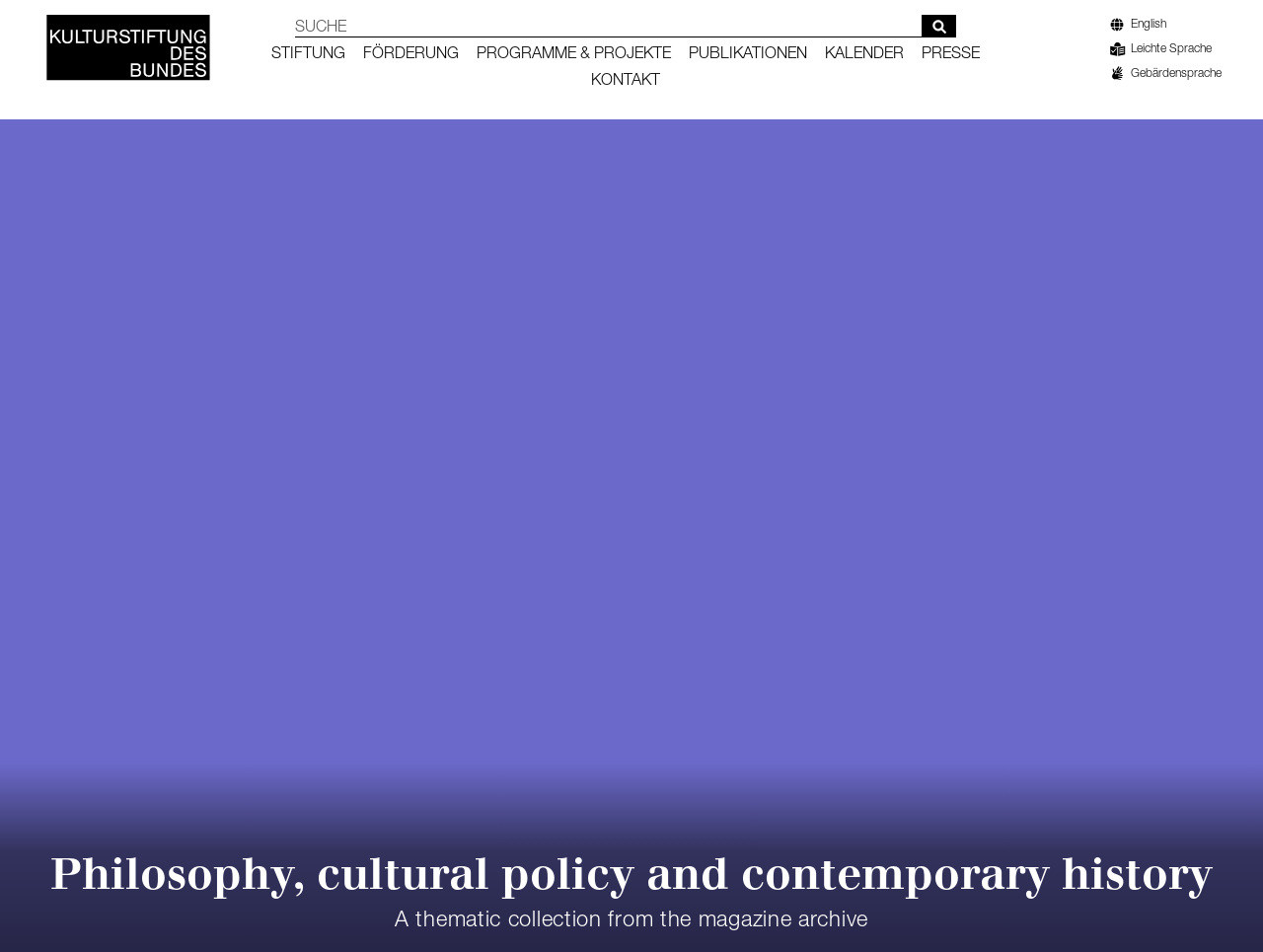Generate the text of the webpage's primary heading.

Philosophy, cultural policy and contemporary history